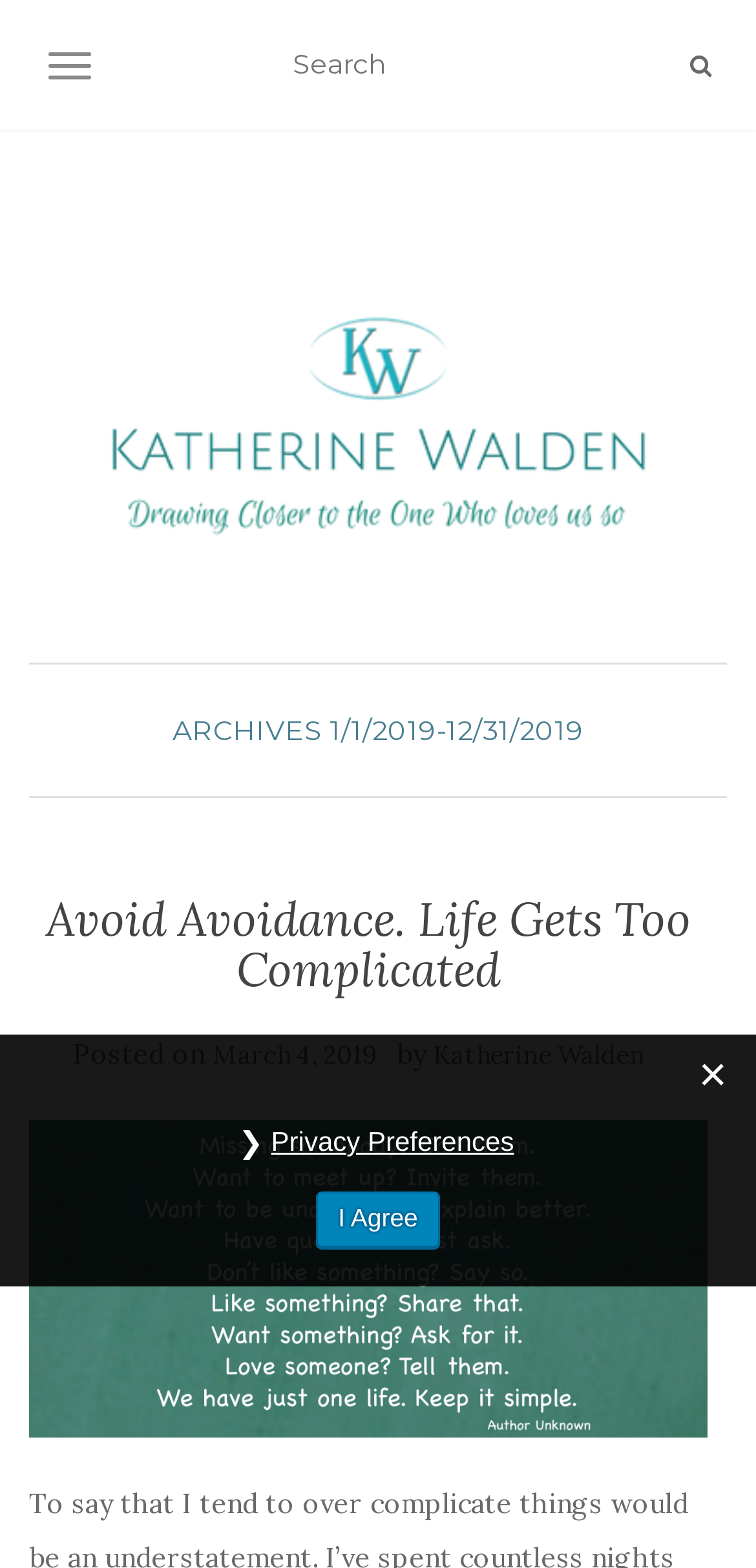What is the author's name?
Can you provide an in-depth and detailed response to the question?

The author's name can be found in the link 'Katherine Walden' which is located at the top left corner of the webpage, and also in the link 'by Katherine Walden' which is located below the heading.